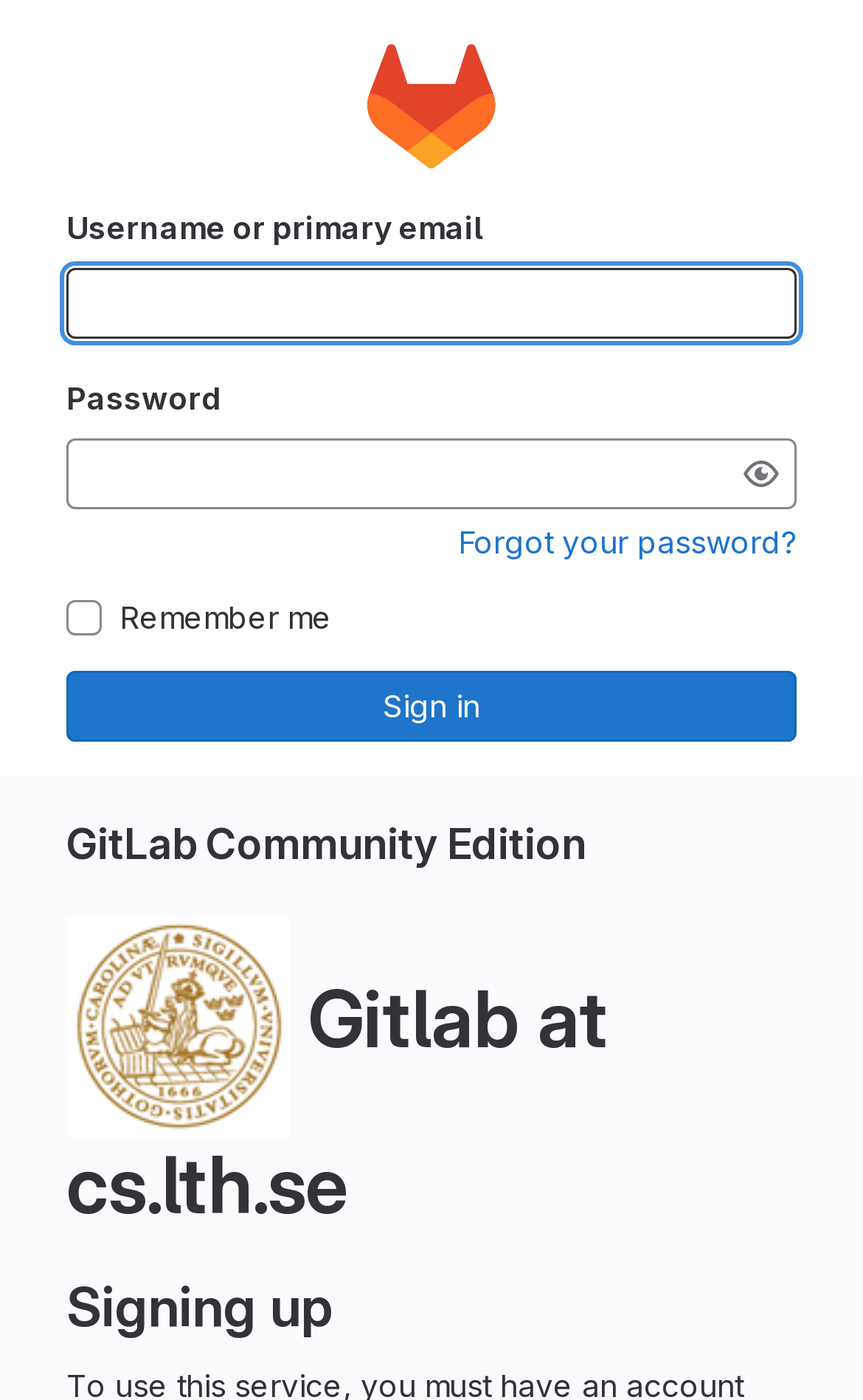From the given element description: "Eclipse Public License", find the bounding box for the UI element. Provide the coordinates as four float numbers between 0 and 1, in the order [left, top, right, bottom].

None